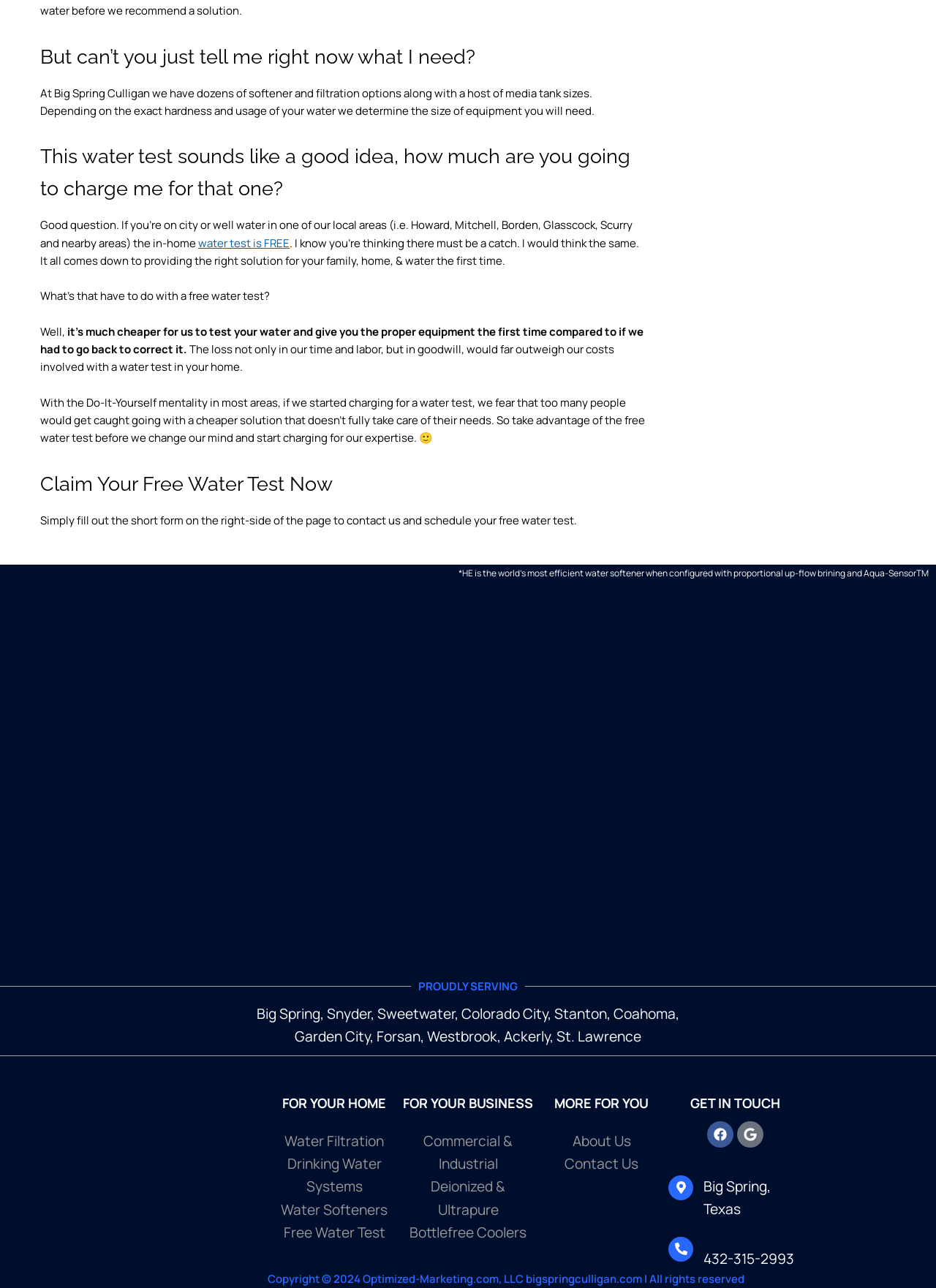Identify the bounding box coordinates for the element you need to click to achieve the following task: "Click the 'Claim Your Free Water Test Now' heading". The coordinates must be four float values ranging from 0 to 1, formatted as [left, top, right, bottom].

[0.043, 0.363, 0.691, 0.388]